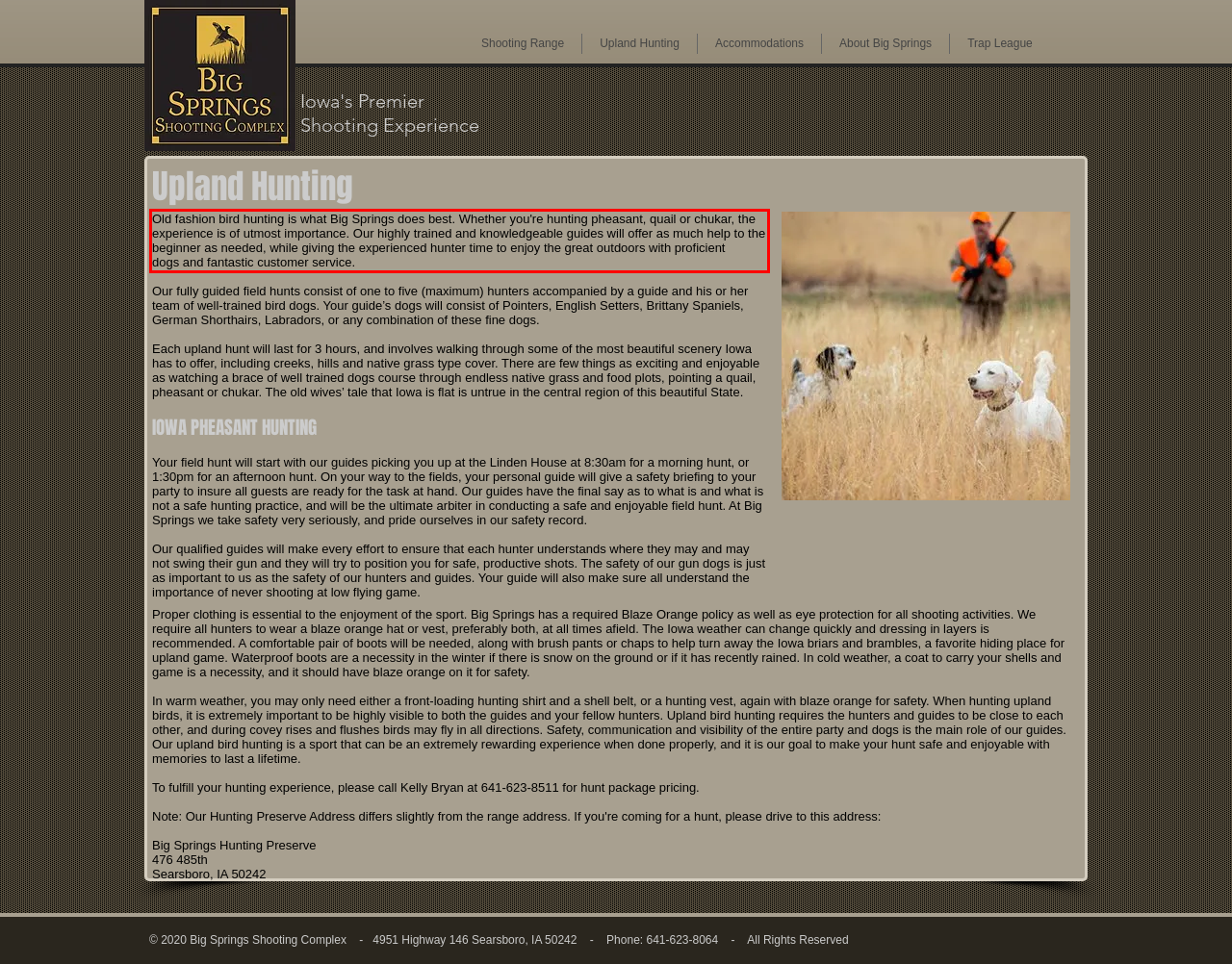Please look at the screenshot provided and find the red bounding box. Extract the text content contained within this bounding box.

Old fashion bird hunting is what Big Springs does best. Whether you're hunting pheasant, quail or chukar, the experience is of utmost importance. Our highly trained and knowledgeable guides will offer as much help to the beginner as needed, while giving the experienced hunter time to enjoy the great outdoors with proficient dogs and fantastic customer service.